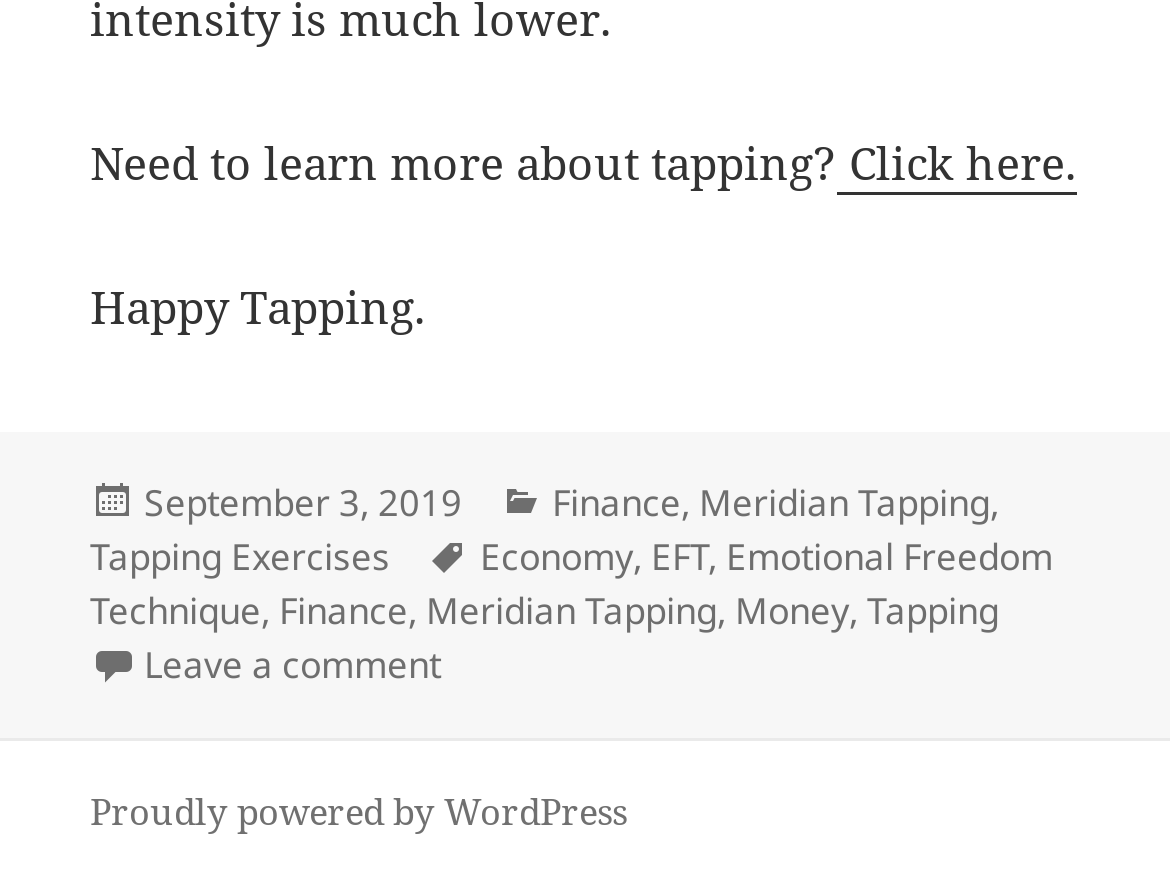Provide the bounding box coordinates of the HTML element described by the text: "Proudly powered by WordPress".

[0.077, 0.888, 0.536, 0.949]